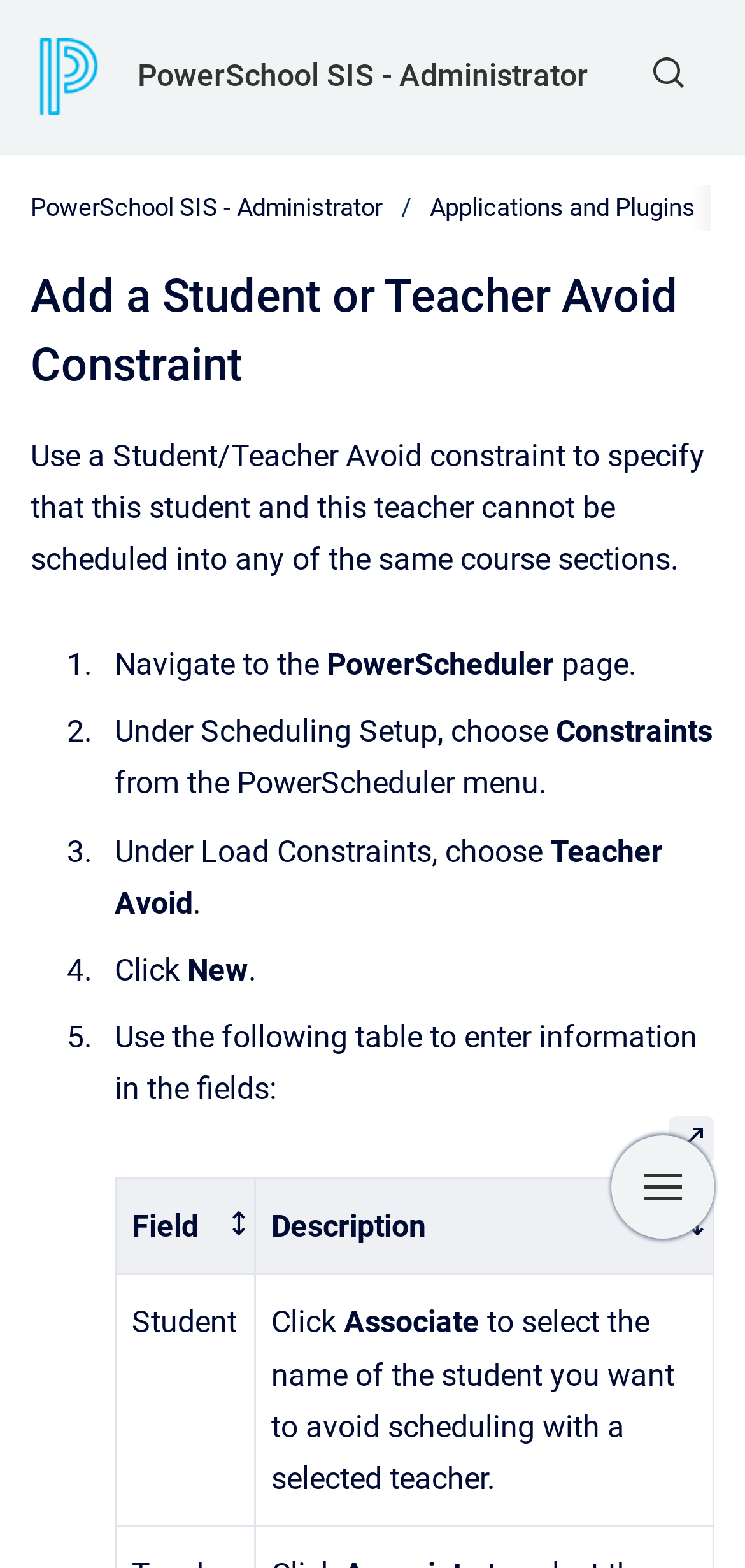Identify the bounding box for the described UI element: "PowerSchool SIS - Administrator".

[0.041, 0.121, 0.513, 0.144]